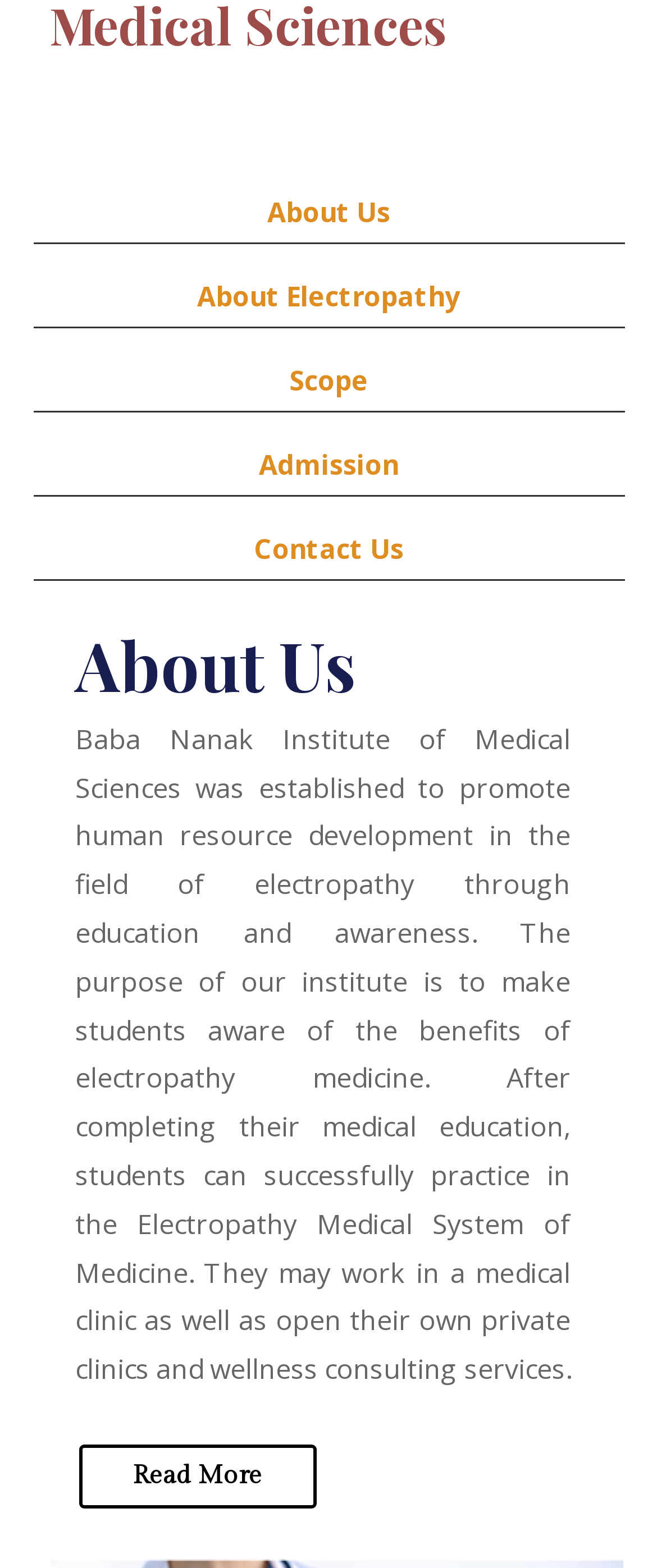From the element description Admission, predict the bounding box coordinates of the UI element. The coordinates must be specified in the format (top-left x, top-left y, bottom-right x, bottom-right y) and should be within the 0 to 1 range.

[0.394, 0.284, 0.606, 0.308]